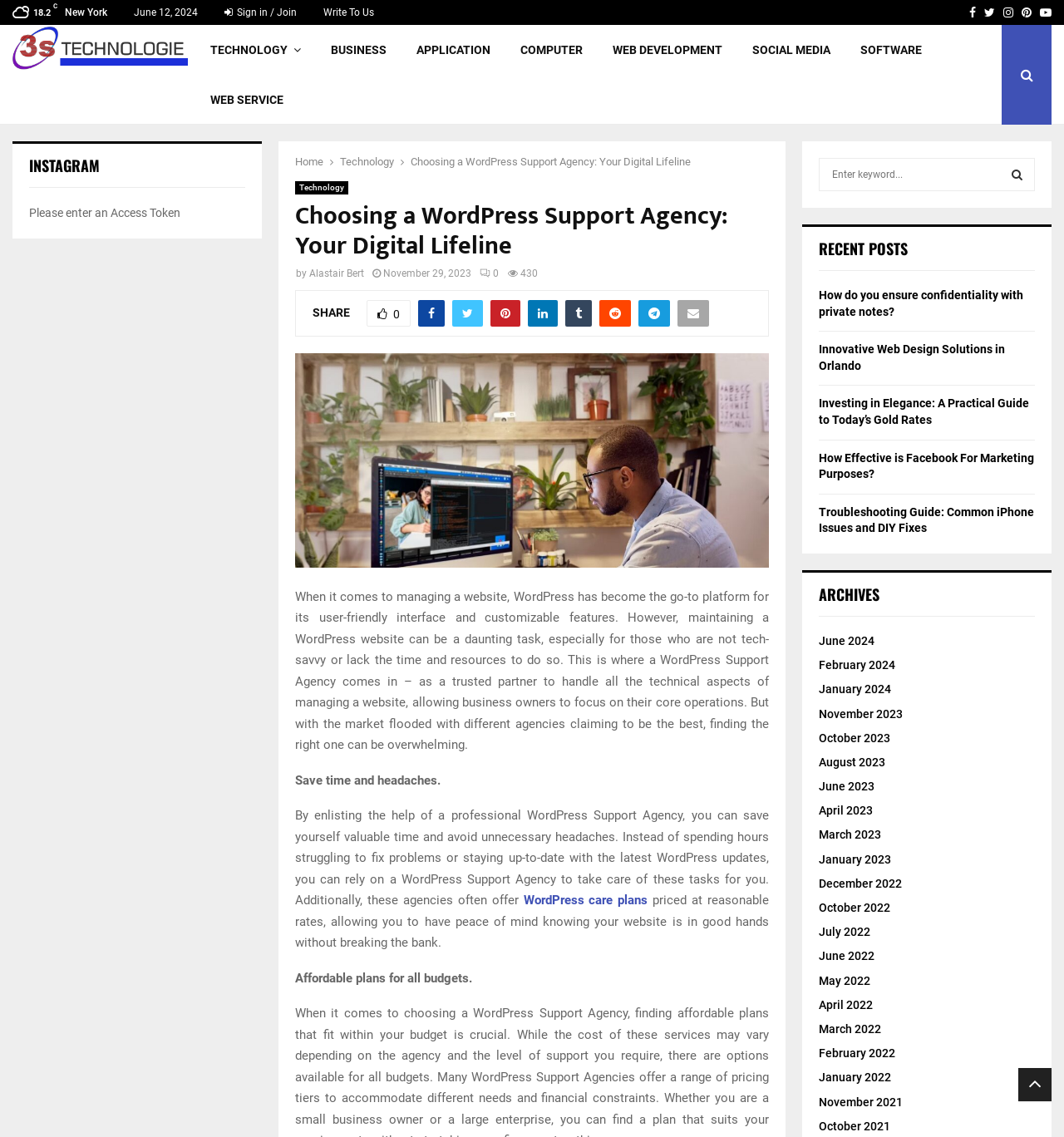Illustrate the webpage with a detailed description.

This webpage is about choosing a WordPress support agency, with the main article titled "Choosing a WordPress Support Agency: Your Digital Lifeline". The page has a header section at the top with a logo, navigation links, and social media icons. Below the header, there is a section with a date "June 12, 2024" and a "Sign in / Join" link.

The main article is divided into sections, with headings and paragraphs of text. The article discusses the importance of choosing a WordPress support agency, highlighting the benefits of saving time and avoiding headaches by enlisting the help of professionals. There are also links to "WordPress care plans" and a mention of affordable plans for all budgets.

On the right-hand side of the page, there is a sidebar with several sections. The top section has links to recent posts, including "How do you ensure confidentiality with private notes?", "Innovative Web Design Solutions in Orlando", and others. Below this, there is a section titled "ARCHIVES" with links to different months and years, such as "June 2024", "February 2024", and "November 2023".

At the bottom of the page, there is a section with a search box and a "SEARCH" button, as well as a section titled "INSTAGRAM" with a message asking users to enter an access token. There are also several links to social media platforms, including Facebook, Twitter, Instagram, Pinterest, and YouTube.